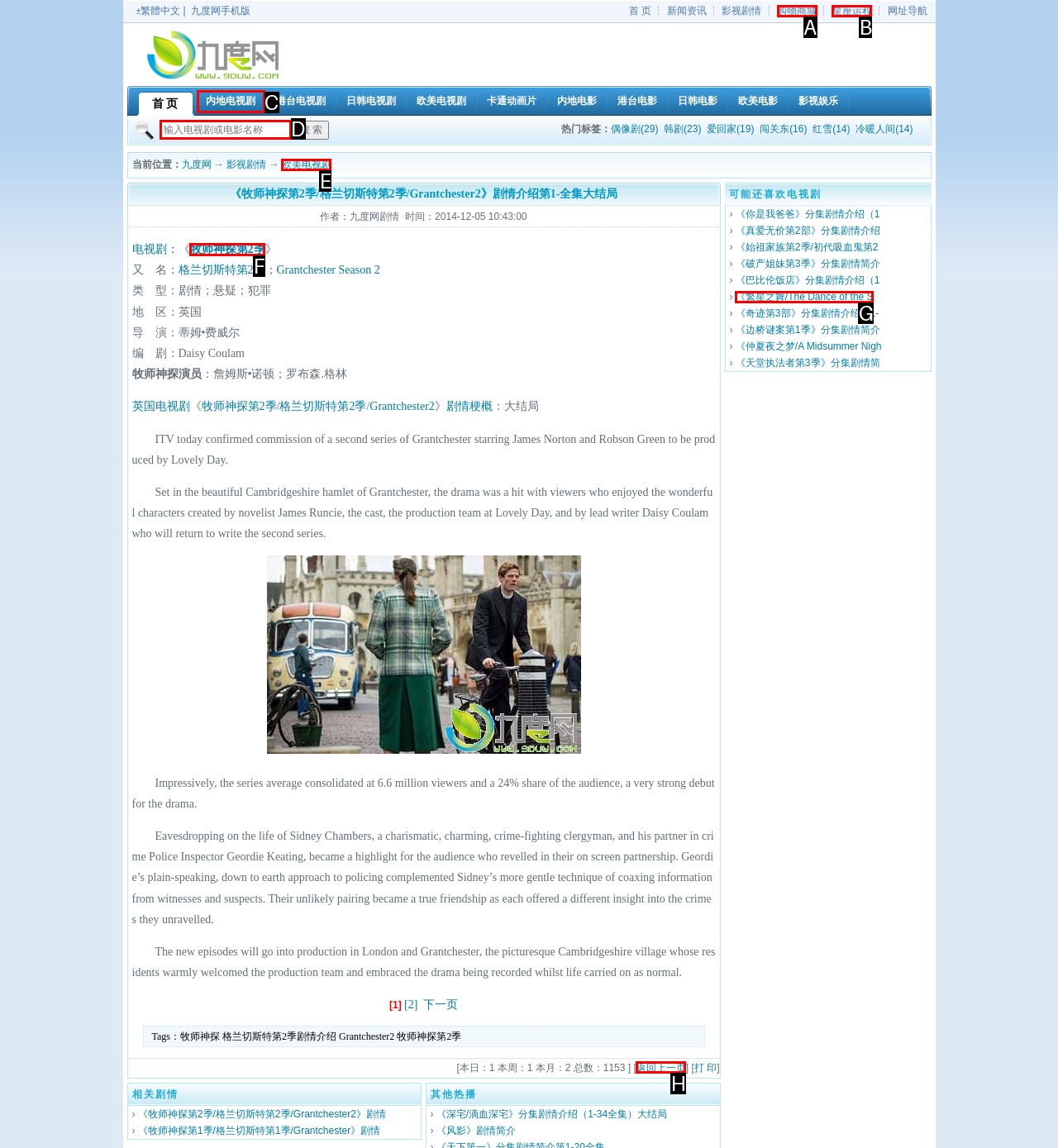Select the correct option from the given choices to perform this task: Search for a TV show or movie. Provide the letter of that option.

D